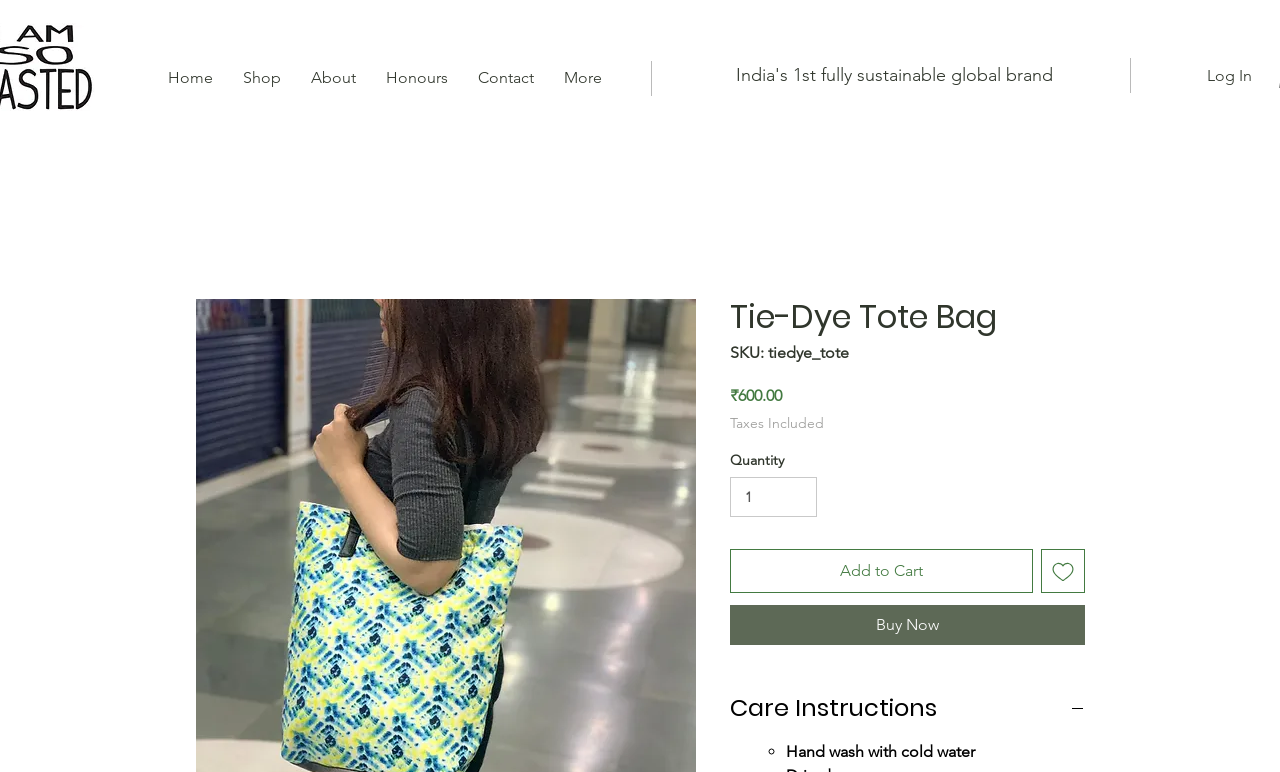Could you identify the text that serves as the heading for this webpage?

Tie-Dye Tote Bag